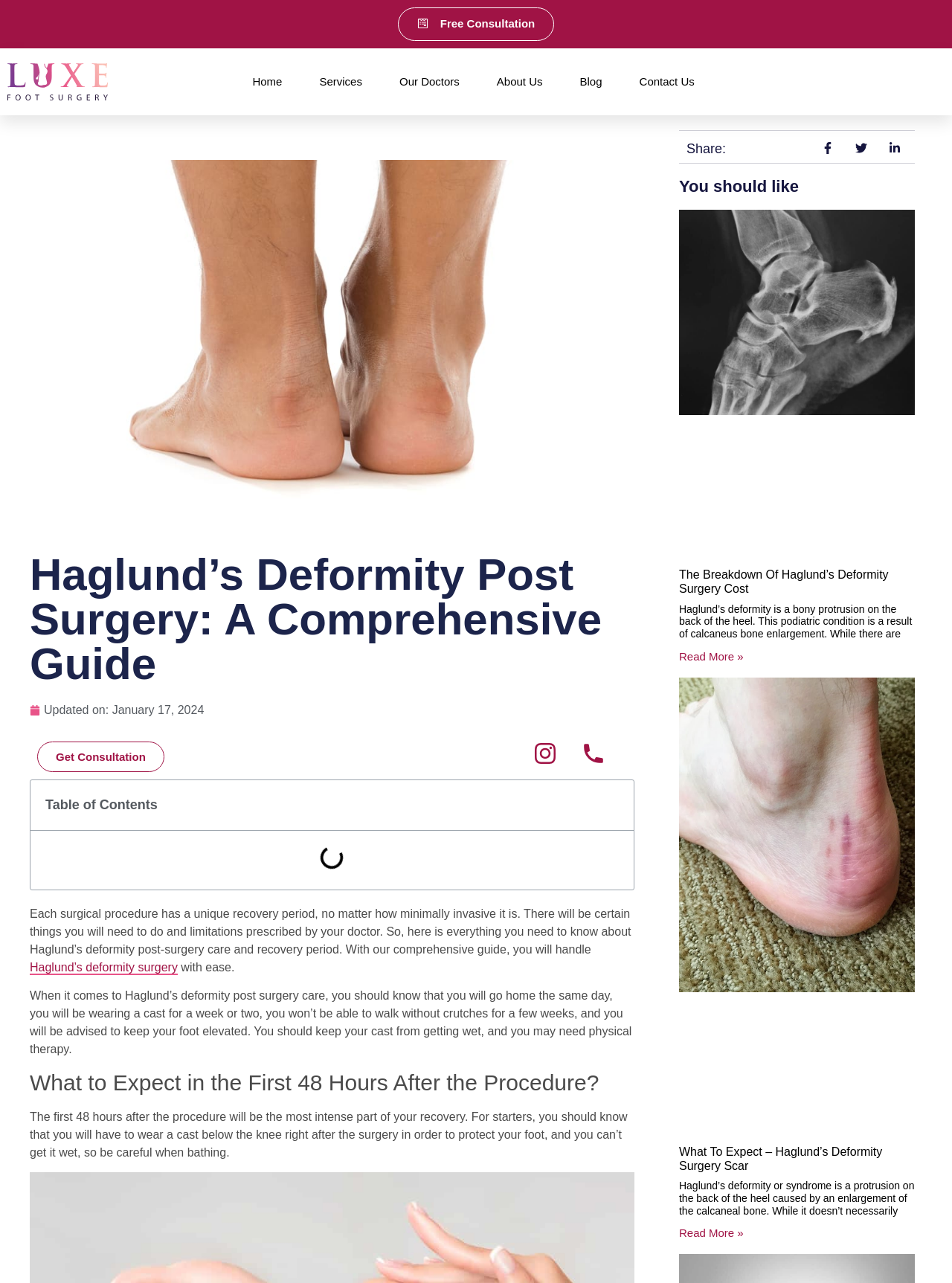Please identify the bounding box coordinates of where to click in order to follow the instruction: "Read more about 'What to Expect – Haglund’s Deformity Surgery Scar'".

[0.713, 0.956, 0.781, 0.966]